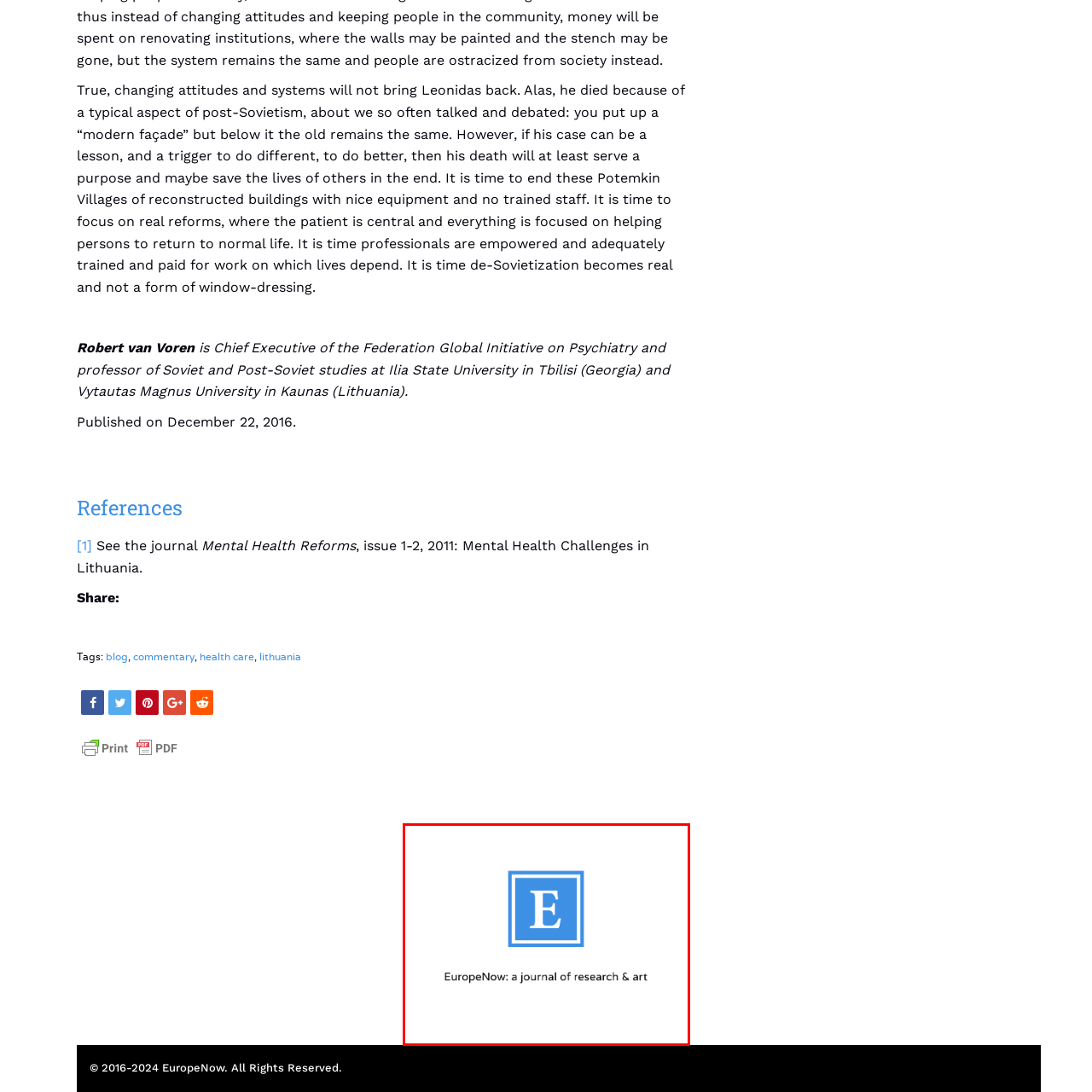What is the journal's focus?
Observe the image within the red bounding box and respond to the question with a detailed answer, relying on the image for information.

The journal's tagline, 'EuropeNow: a journal of research & art', is presented in a simple, modern font, indicating its focus on scholarly and artistic explorations within European contexts.